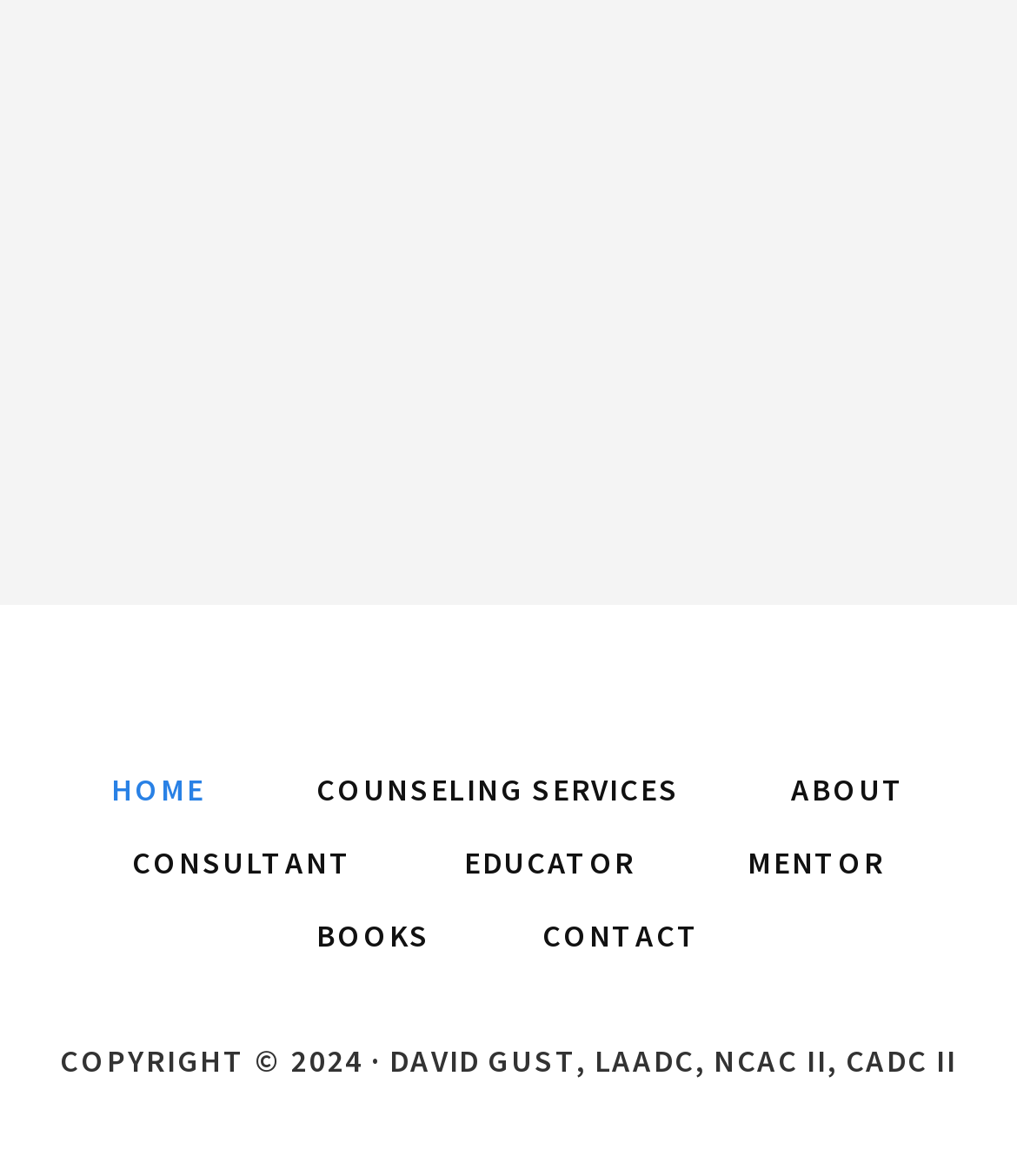Locate the bounding box coordinates of the clickable region to complete the following instruction: "check the books."

[0.26, 0.772, 0.475, 0.819]